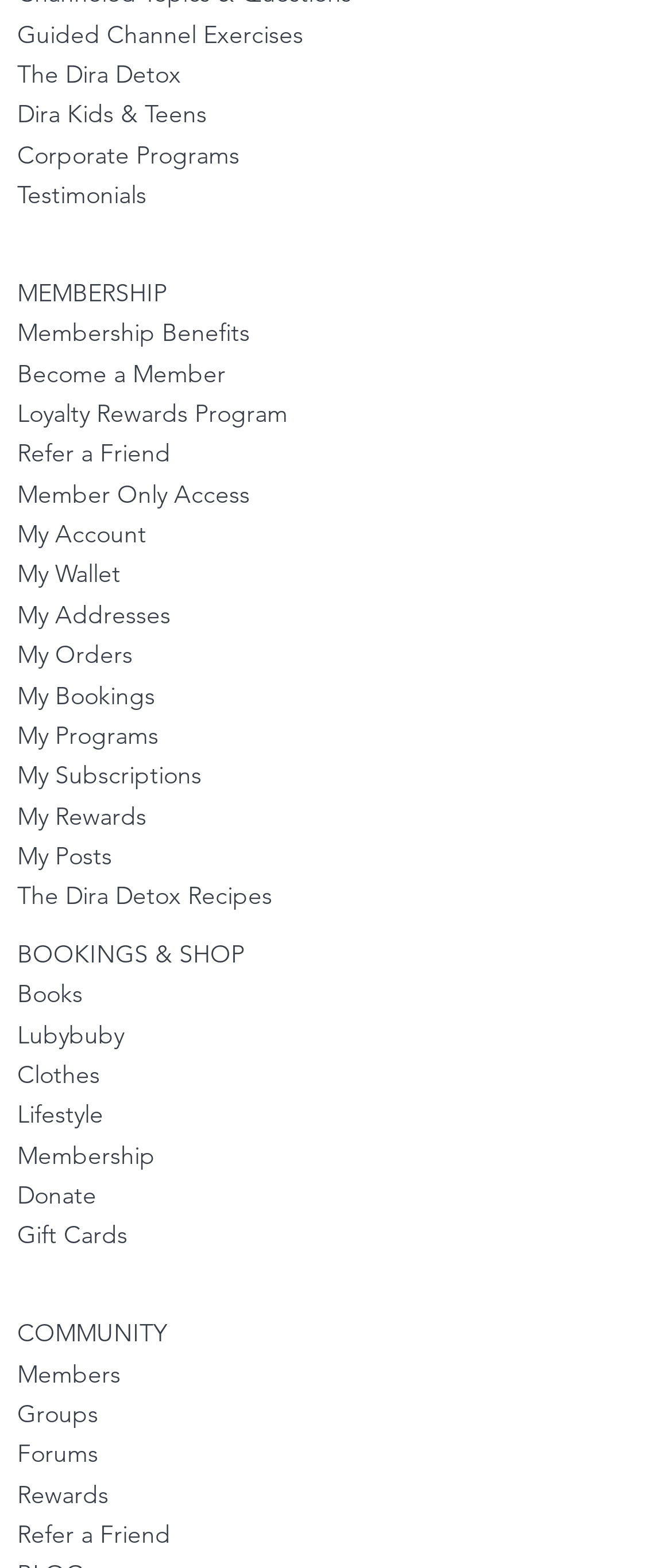Locate the bounding box coordinates of the element that should be clicked to execute the following instruction: "Explore guided channel exercises".

[0.026, 0.012, 0.451, 0.031]